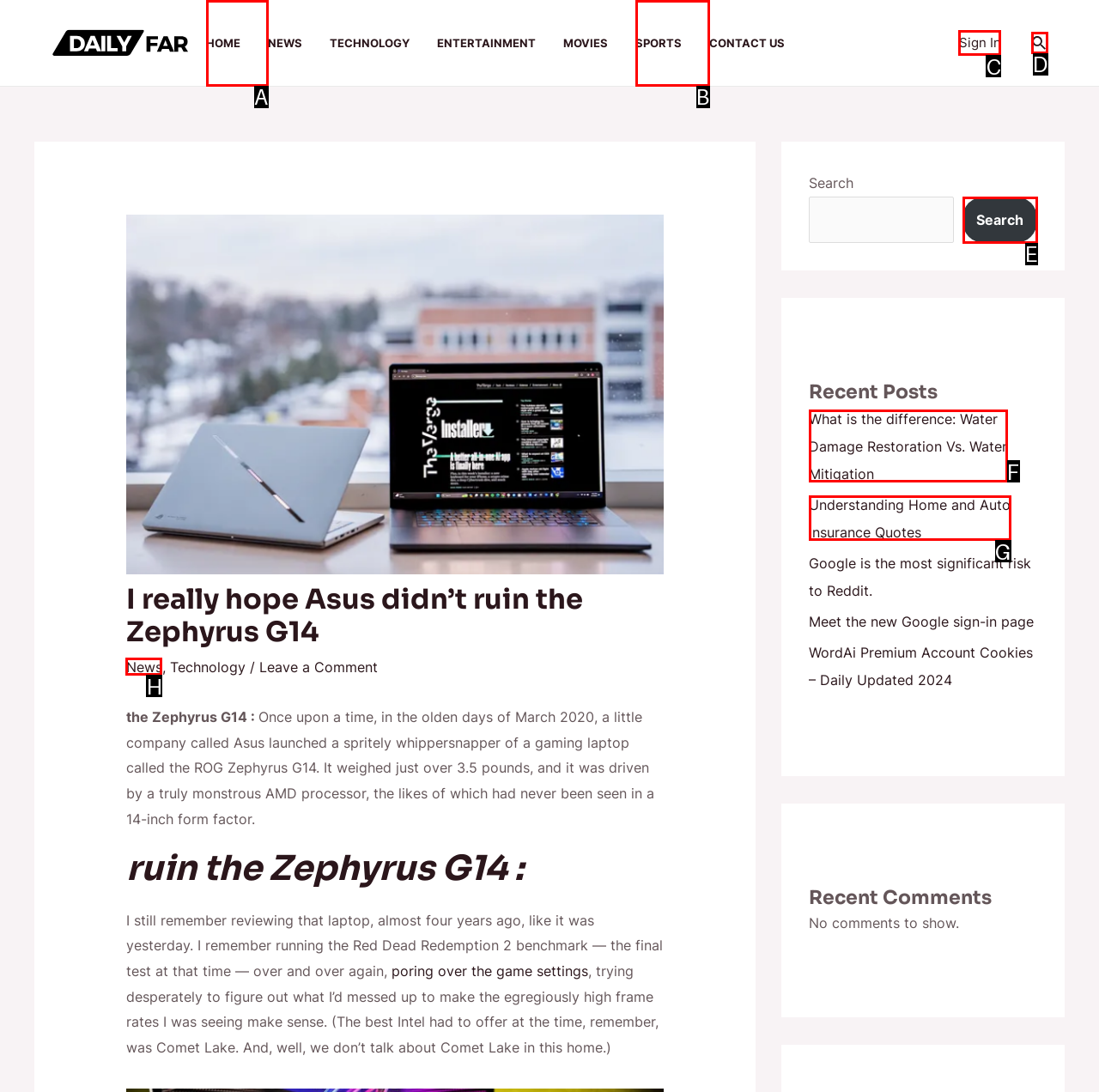Match the description: Sign In to one of the options shown. Reply with the letter of the best match.

C